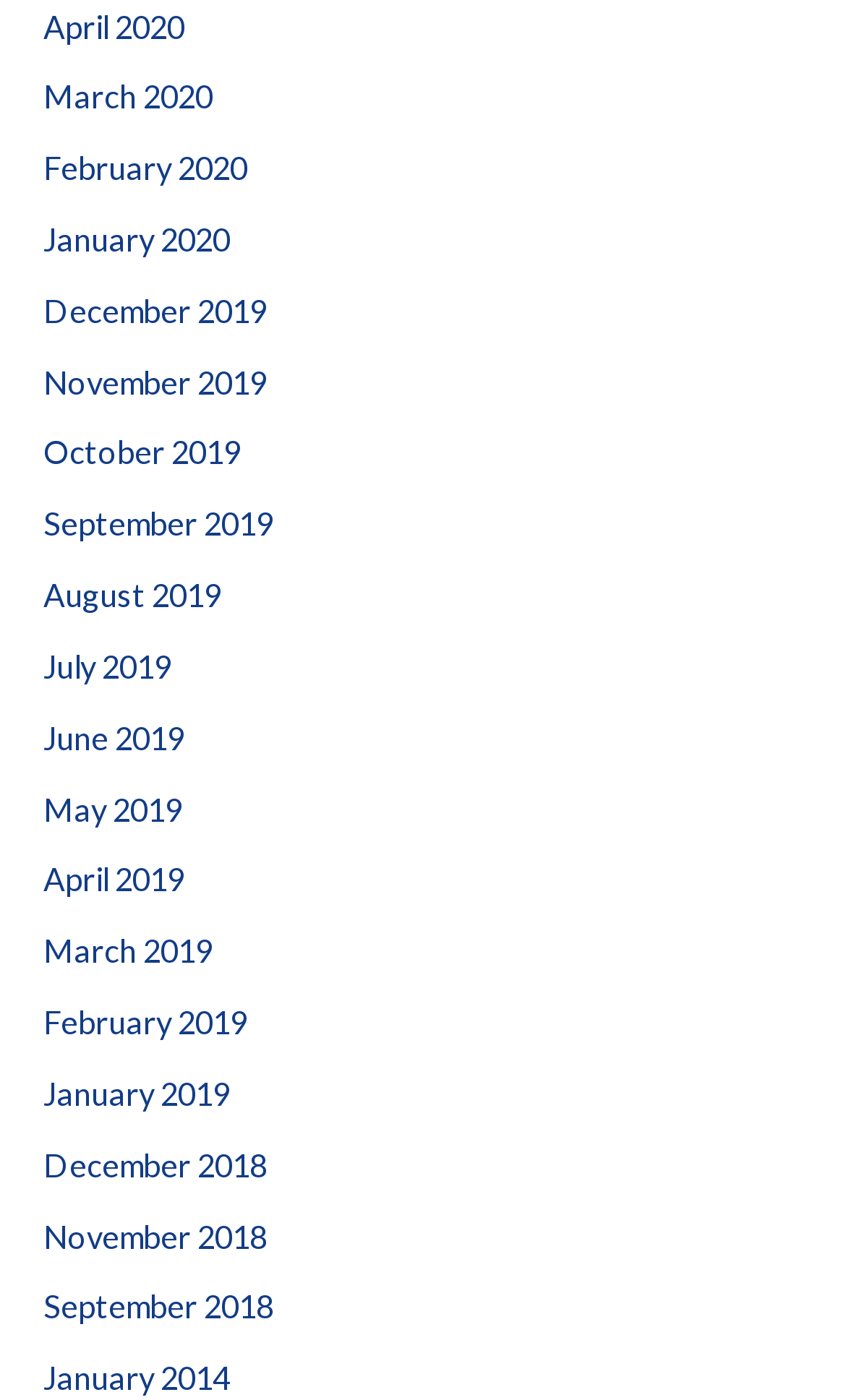How many months are listed in 2019?
Look at the image and provide a detailed response to the question.

I counted the number of links with '2019' in their text and found that there are 12 months listed in 2019, from January to December.